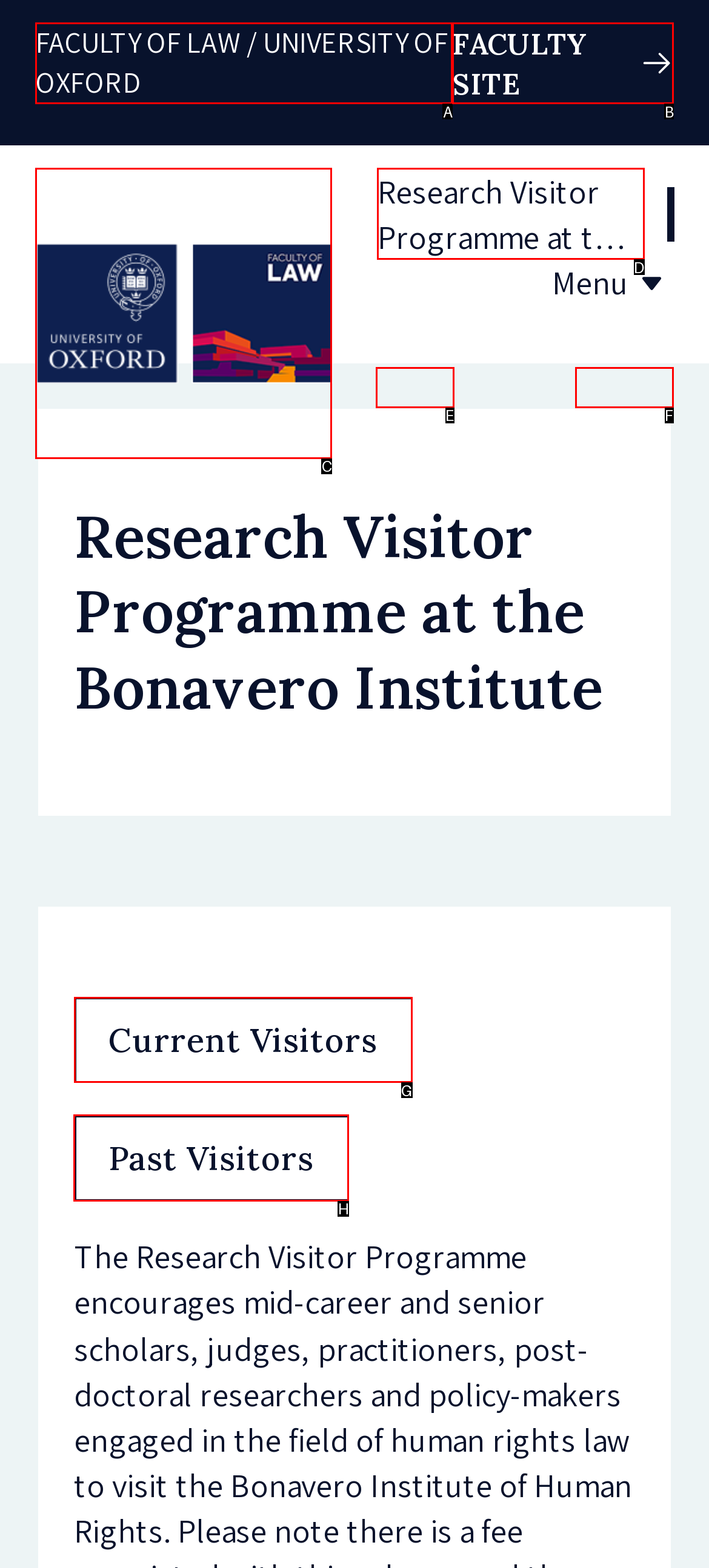Find the correct option to complete this instruction: view past visitors. Reply with the corresponding letter.

H